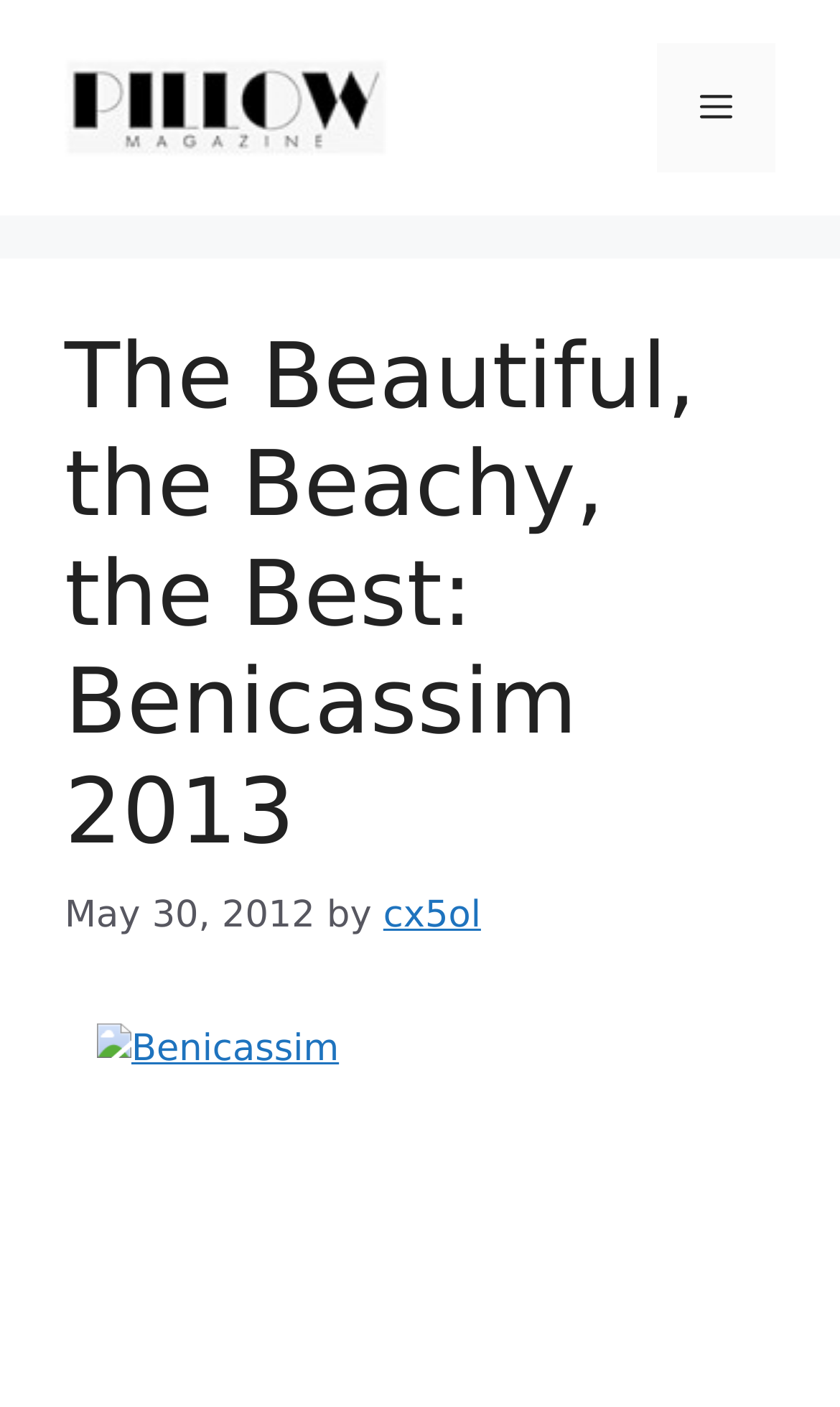Please respond to the question using a single word or phrase:
Who is the author of the article?

cx5ol